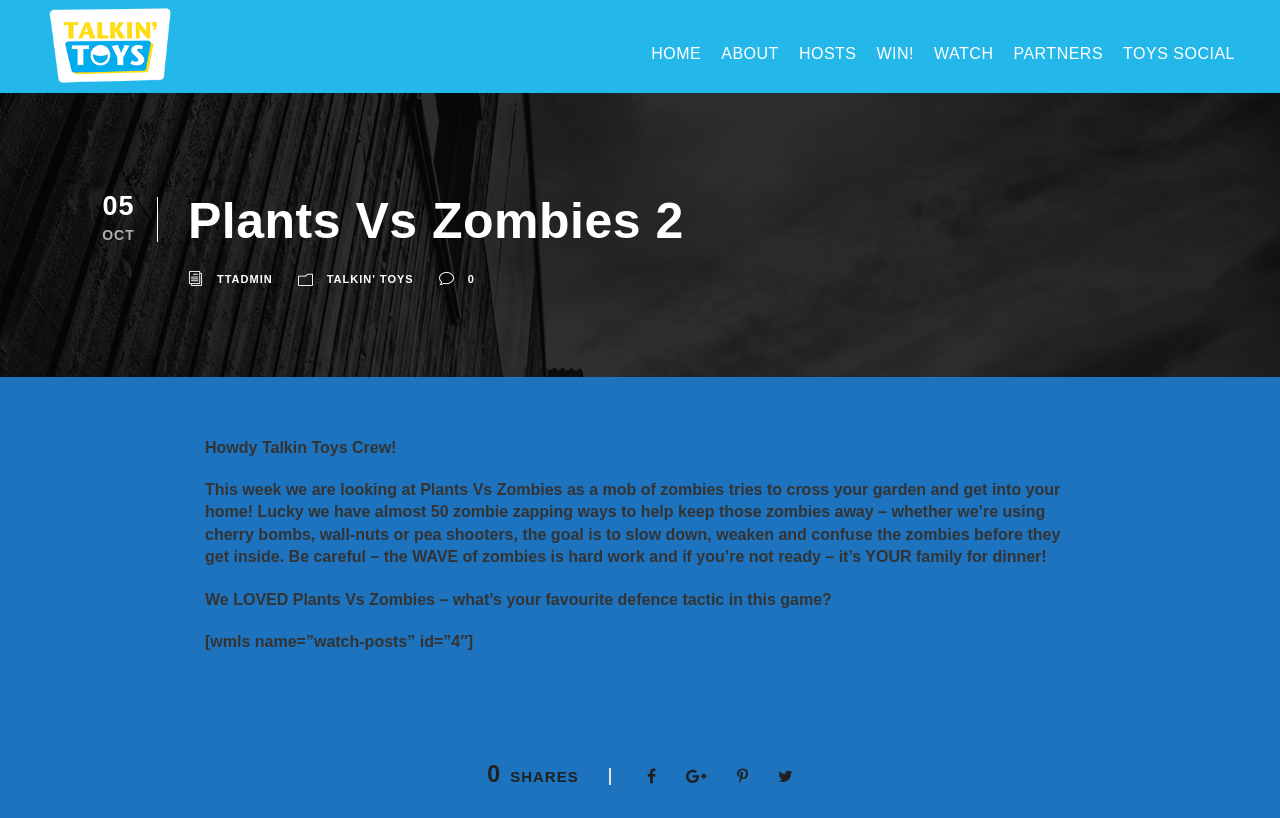Generate a thorough explanation of the webpage's elements.

This webpage is about Plants Vs Zombies 2, a popular mobile game. At the top left corner, there is a small image and a link. Above the main content area, there is a navigation menu with seven links: HOME, ABOUT, HOSTS, WIN!, WATCH, PARTNERS, and TOYS SOCIAL. These links are aligned horizontally and take up about half of the screen width.

Below the navigation menu, there is a date display showing "05 OCT" in a small font. Next to the date, there is a large heading that reads "Plants Vs Zombies 2". Underneath the heading, there are two links: TTADMIN and TALKIN' TOYS. 

The main content area is an article that takes up most of the screen. It starts with a greeting, "Howdy Talkin Toys Crew!", followed by a brief introduction to the game Plants Vs Zombies. The text explains the gameplay and objective, which is to defend against zombies using various tactics. The article also asks readers about their favorite defense tactic in the game.

At the bottom of the article, there is a call-to-action text that reads "SHARES", accompanied by four social media links represented by icons. These links are aligned horizontally and are located near the bottom right corner of the screen.